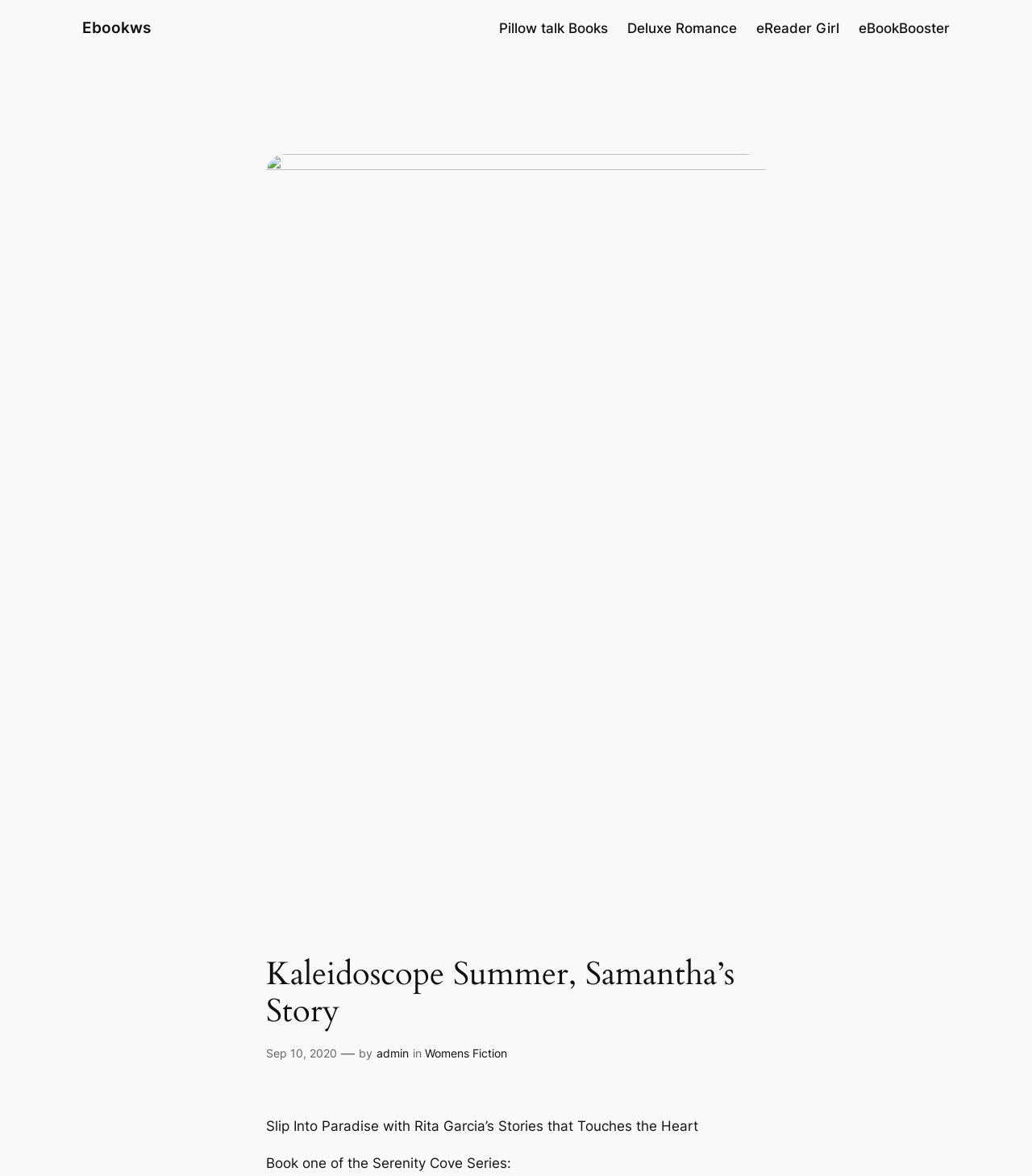Please provide a comprehensive response to the question based on the details in the image: What is the name of the book series?

I found the answer by looking at the text 'Book one of the Serenity Cove Series:' which is located below the book title.